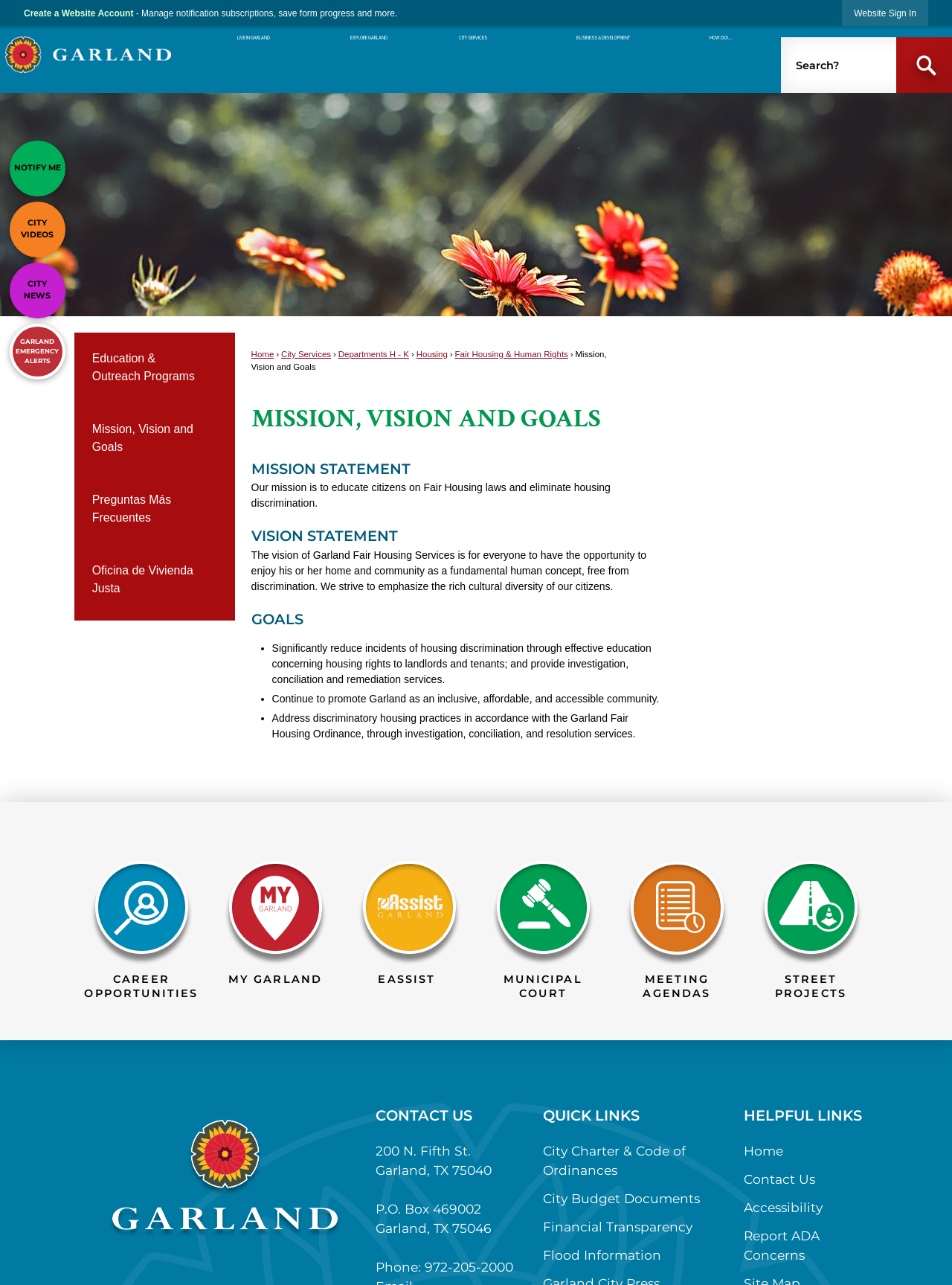Predict the bounding box coordinates of the area that should be clicked to accomplish the following instruction: "Search". The bounding box coordinates should consist of four float numbers between 0 and 1, i.e., [left, top, right, bottom].

[0.941, 0.029, 1.0, 0.072]